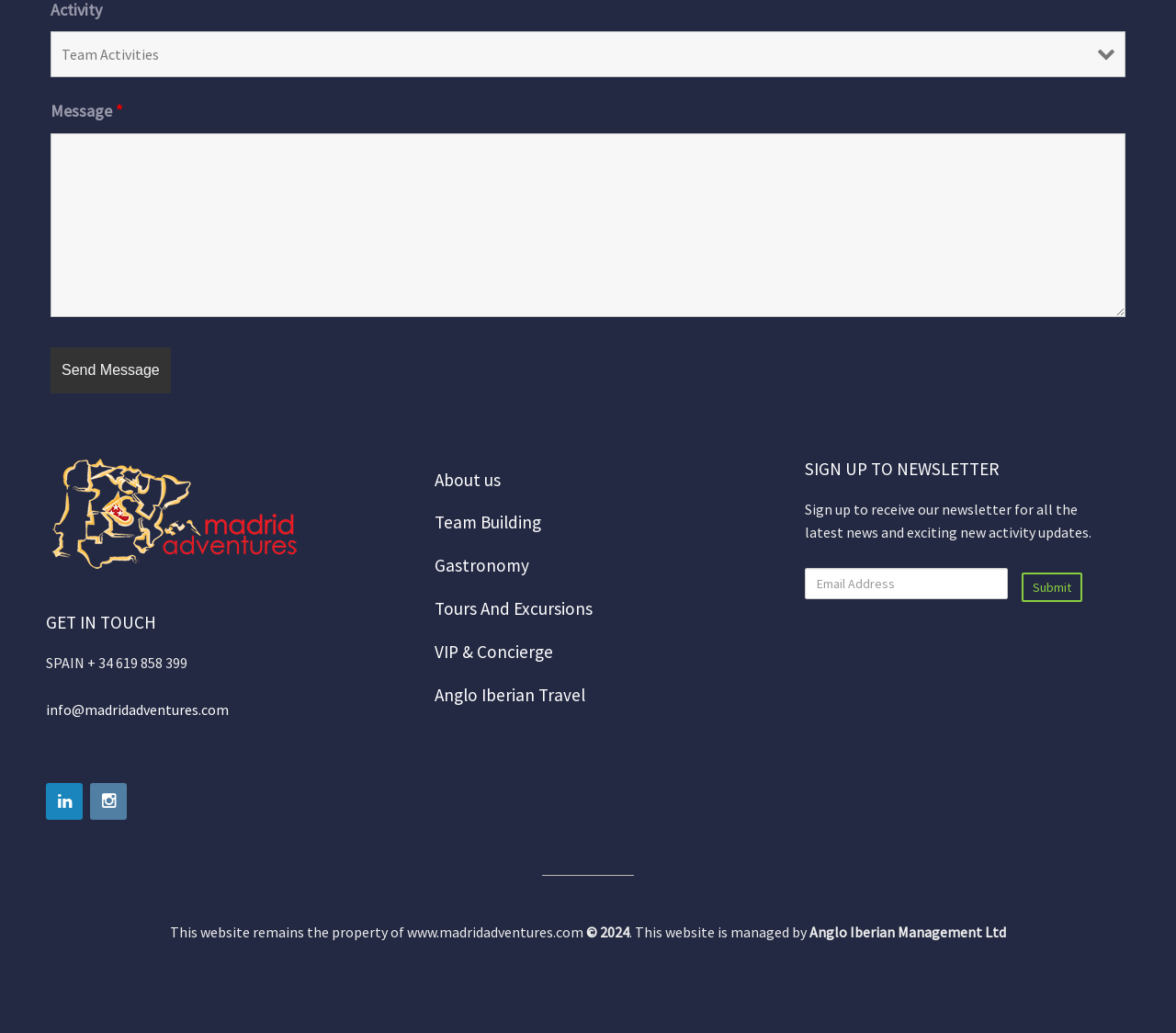Identify the bounding box for the described UI element: "value="Send Message"".

[0.043, 0.336, 0.145, 0.38]